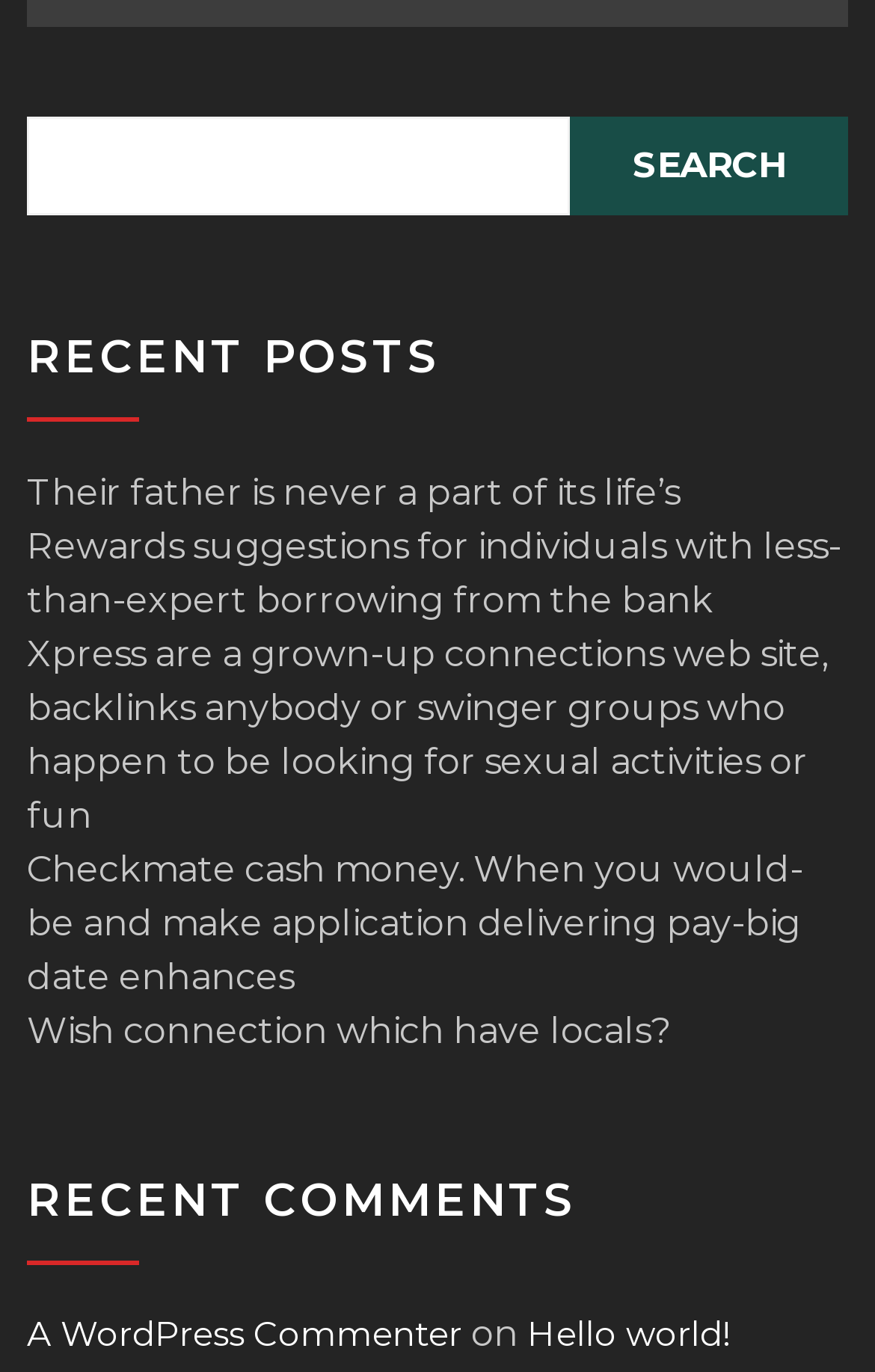What is the purpose of the search box?
Please use the image to provide a one-word or short phrase answer.

Search posts